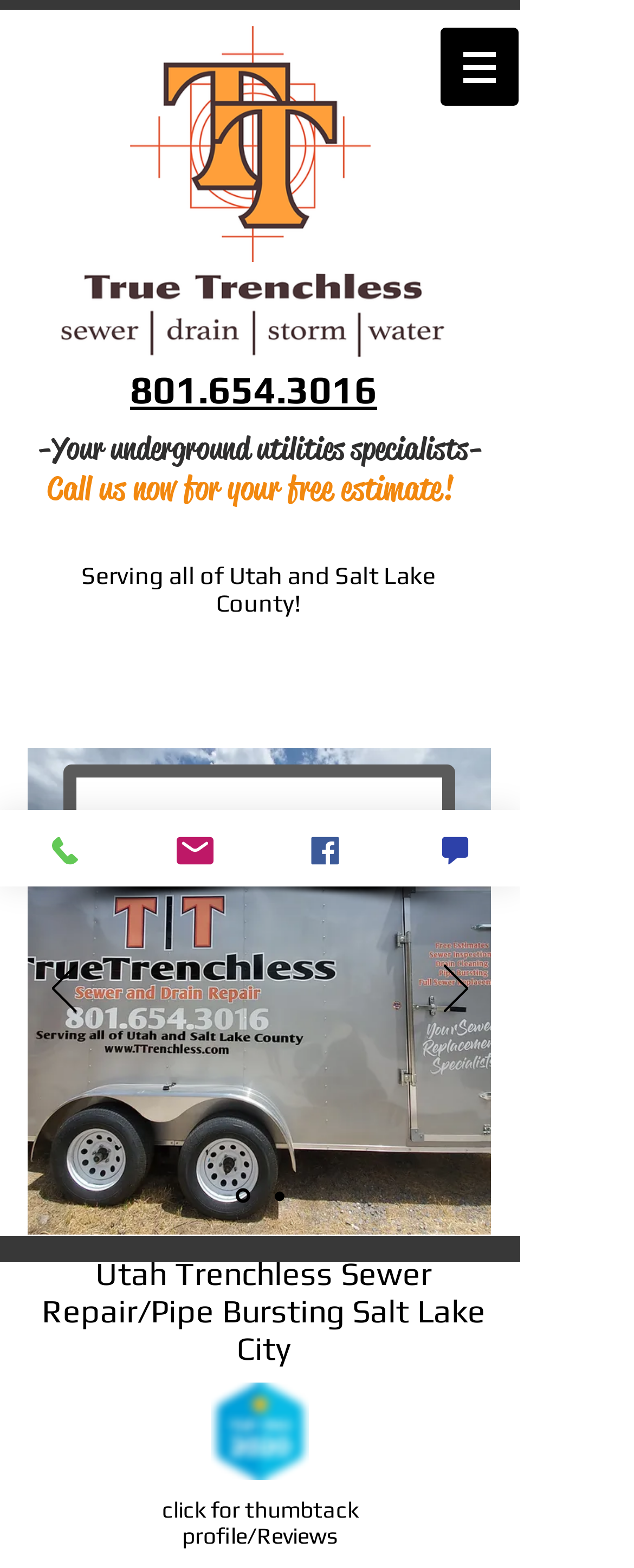What is the phone number on the webpage?
By examining the image, provide a one-word or phrase answer.

801.654.3016